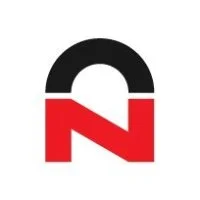Give a concise answer using one word or a phrase to the following question:
What services are highlighted on the webpage?

SEO optimization and content writing